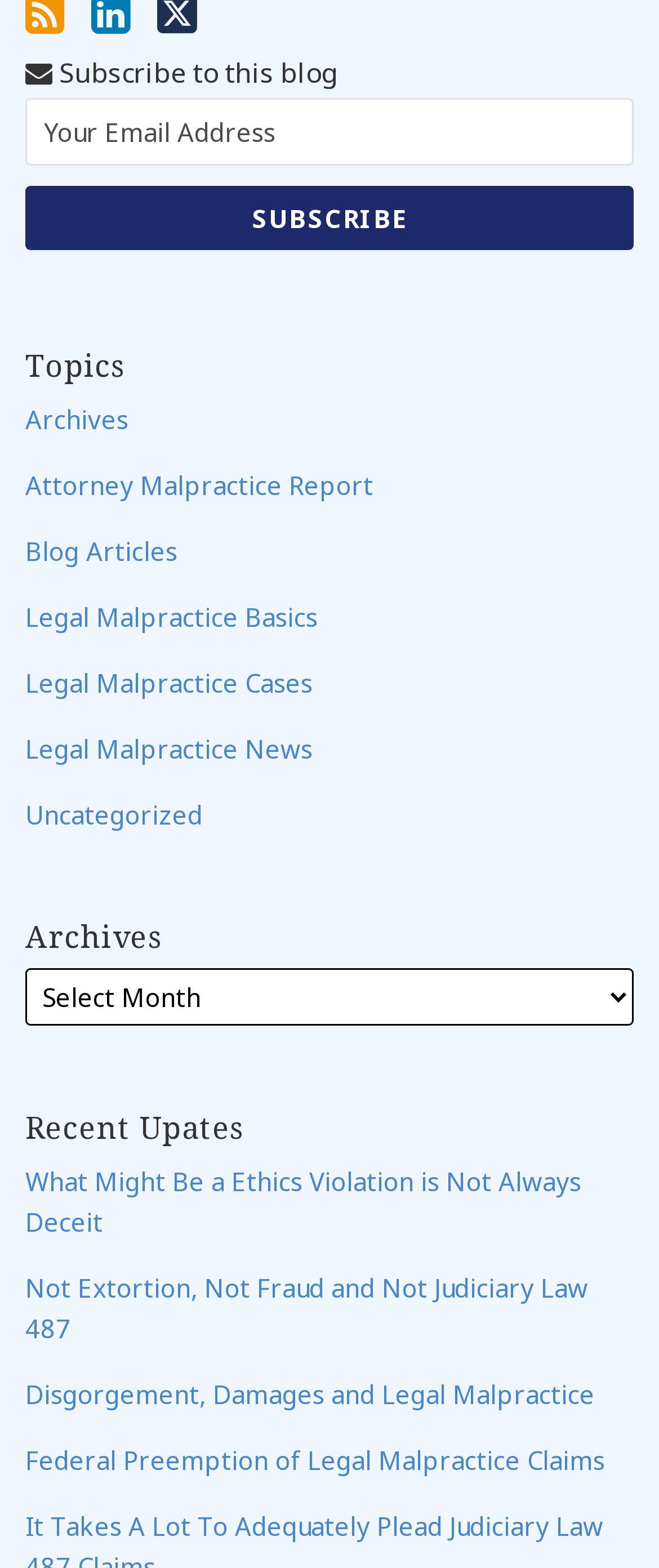Please mark the clickable region by giving the bounding box coordinates needed to complete this instruction: "Choose a recent update".

[0.038, 0.742, 0.882, 0.79]